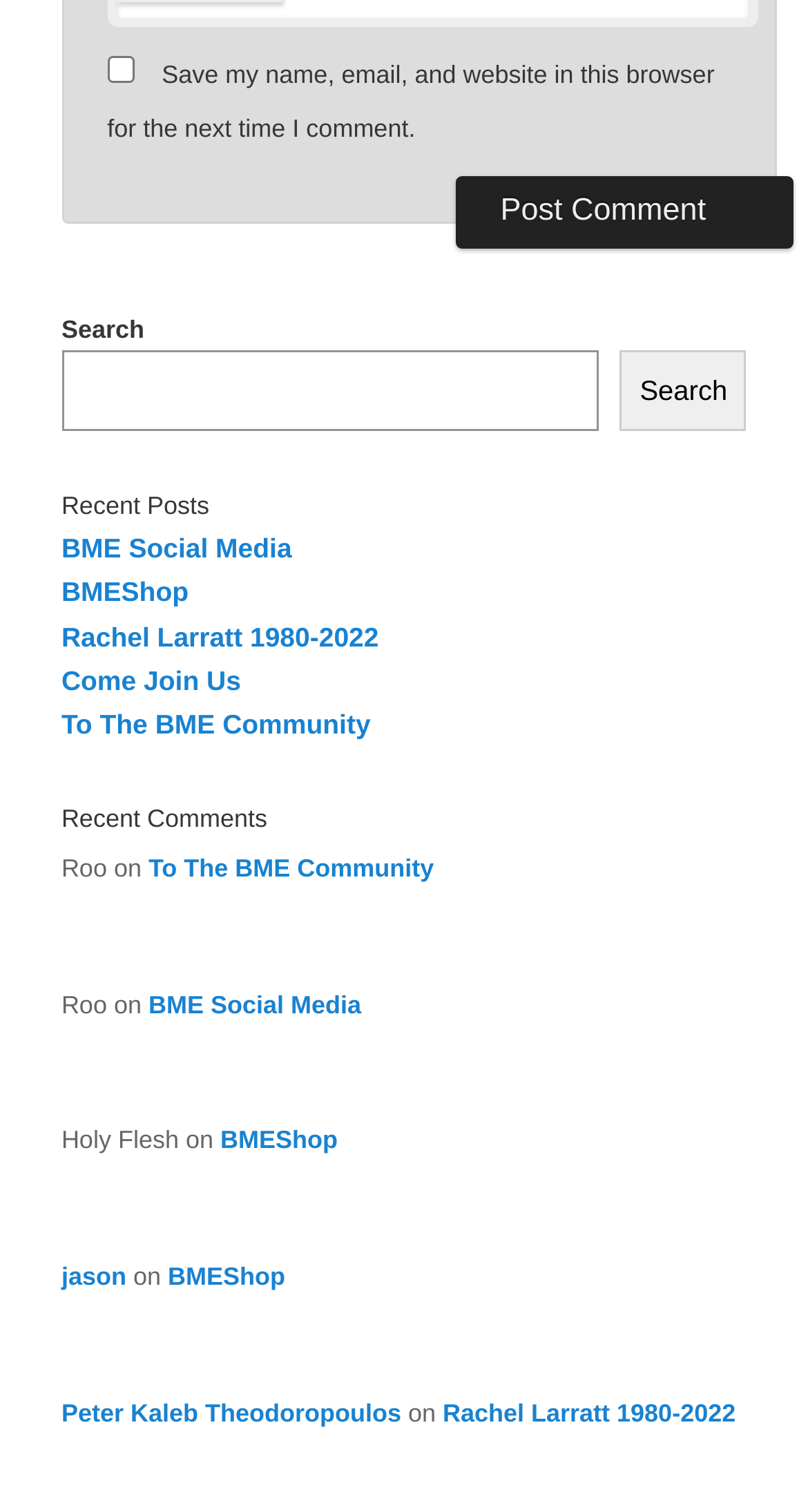Indicate the bounding box coordinates of the clickable region to achieve the following instruction: "Check the recent comment from 'Roo'."

[0.076, 0.564, 0.132, 0.584]